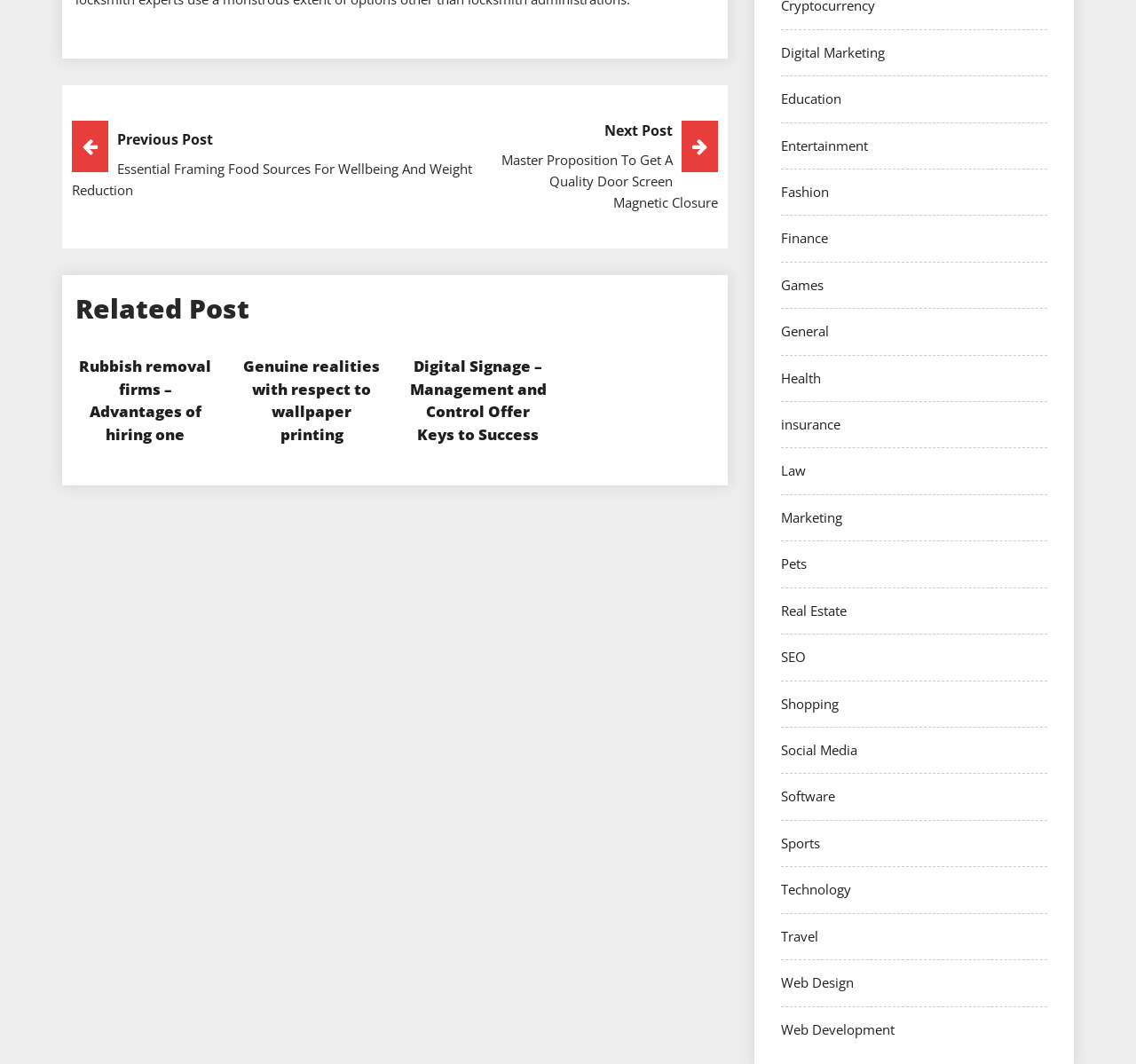Please identify the bounding box coordinates of the element that needs to be clicked to execute the following command: "Browse the 'Technology' category". Provide the bounding box using four float numbers between 0 and 1, formatted as [left, top, right, bottom].

[0.688, 0.828, 0.749, 0.844]